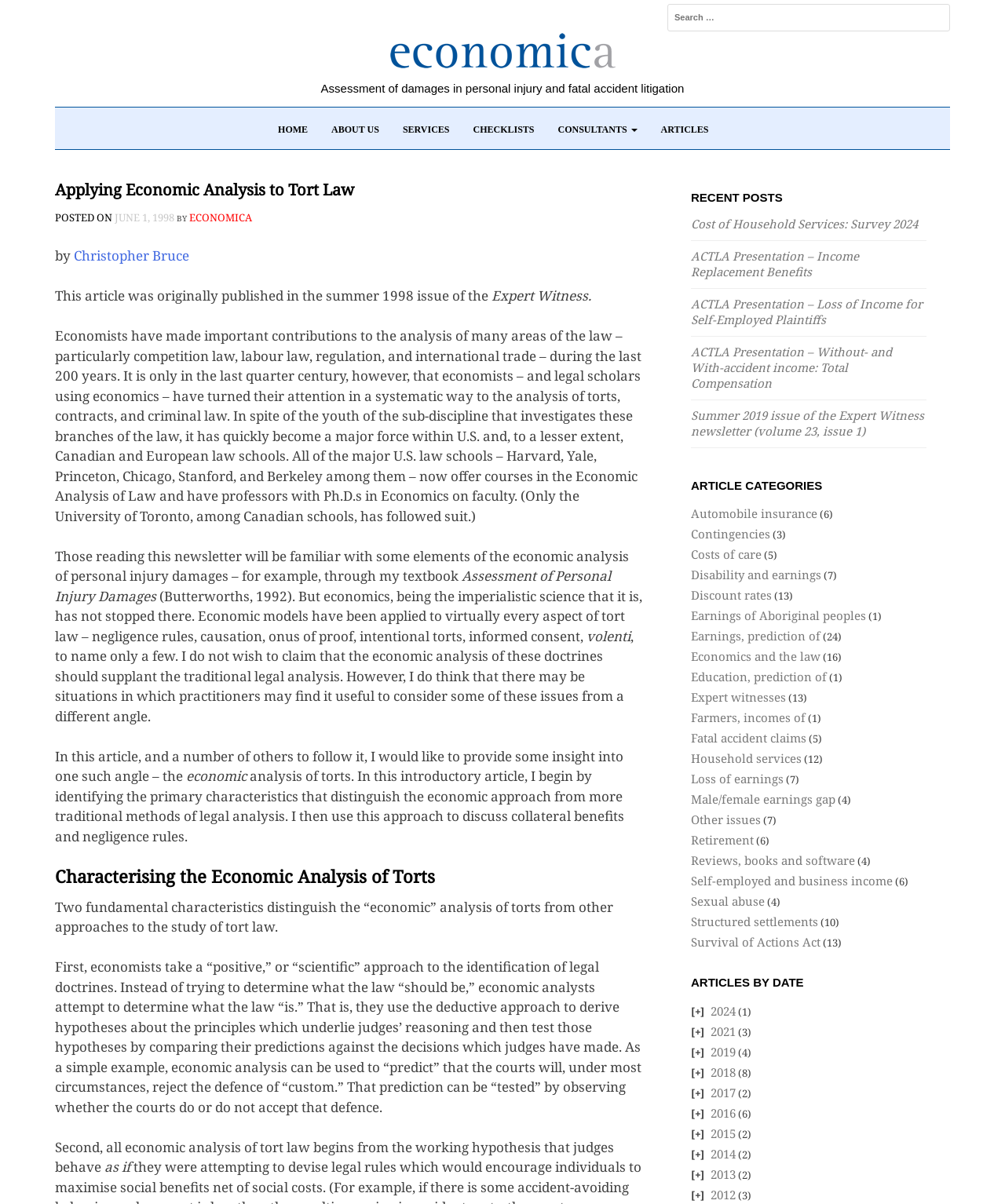Given the element description, predict the bounding box coordinates in the format (top-left x, top-left y, bottom-right x, bottom-right y), using floating point numbers between 0 and 1: Christopher Bruce

[0.073, 0.205, 0.188, 0.22]